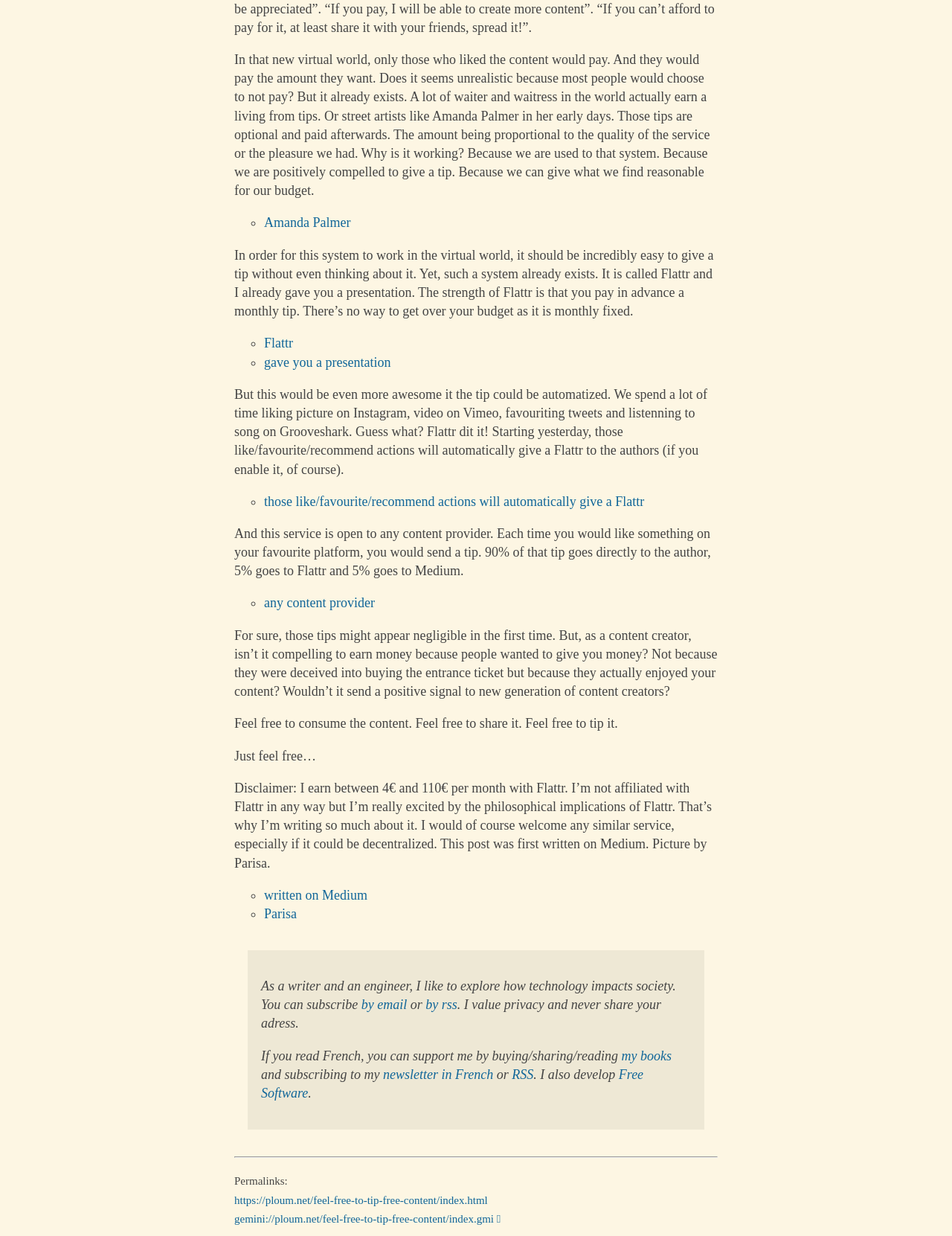Pinpoint the bounding box coordinates of the clickable area needed to execute the instruction: "Click on Amanda Palmer". The coordinates should be specified as four float numbers between 0 and 1, i.e., [left, top, right, bottom].

[0.277, 0.169, 0.368, 0.192]